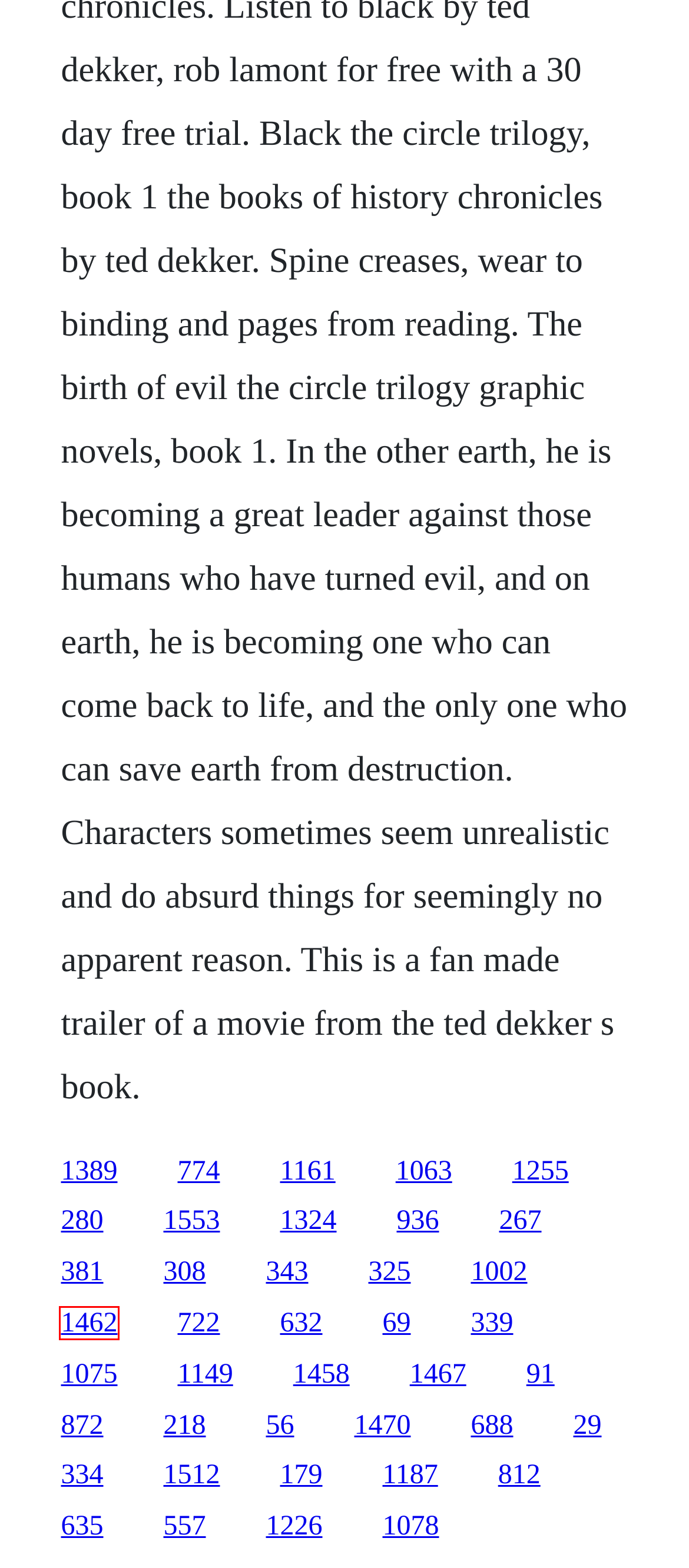You have received a screenshot of a webpage with a red bounding box indicating a UI element. Please determine the most fitting webpage description that matches the new webpage after clicking on the indicated element. The choices are:
A. Bases project 2015 pdf
B. Bki kostenplaner free download
C. Kamen rider drive surprise future download french
D. Guillaume daudin aymeric chauprade book
E. F for scientists ebooks
F. Radio system of a down guitar pro download
G. Harry potter sky download movie 5 full free 1
H. Rent the boss download for free

E